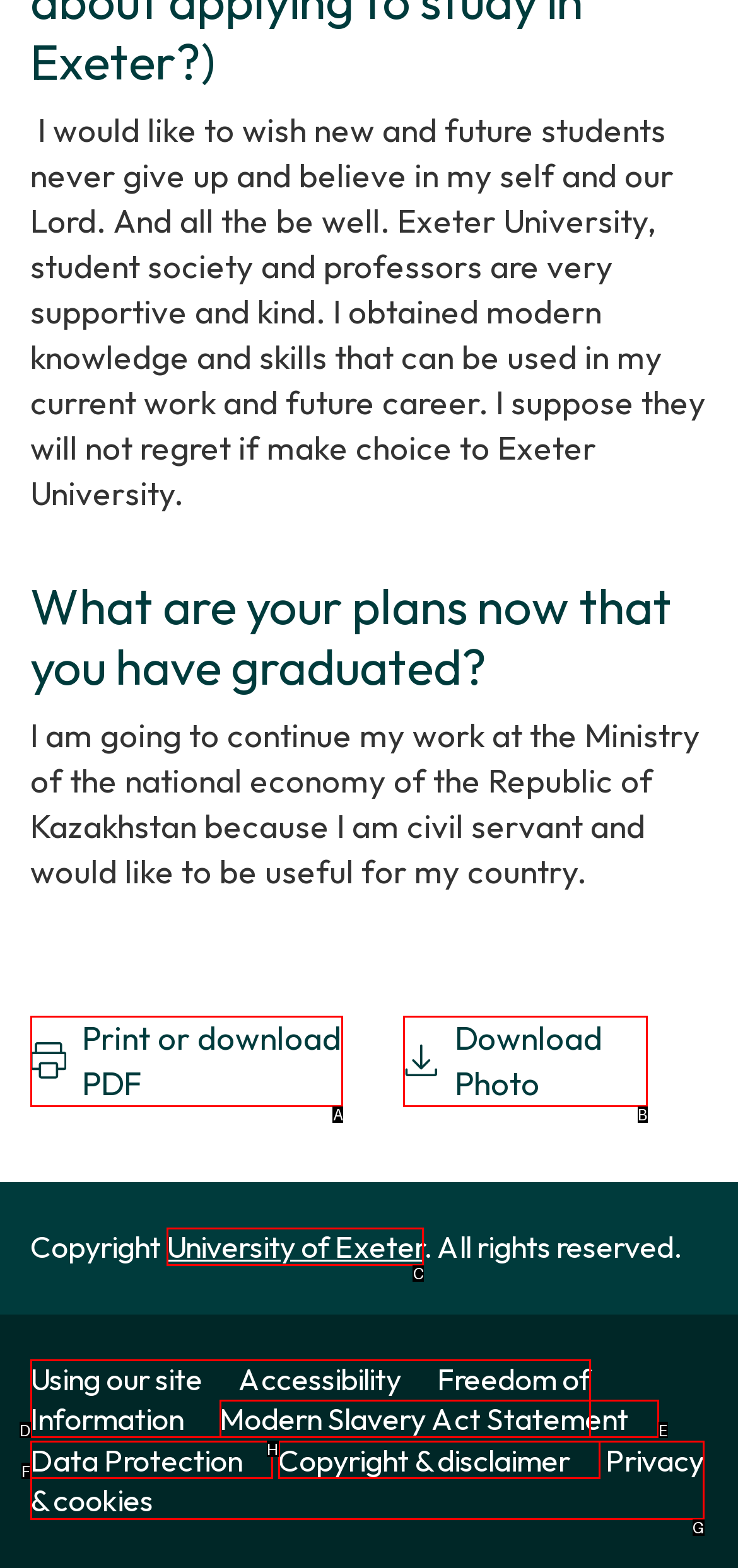Identify the letter of the UI element needed to carry out the task: visit the University of Exeter website
Reply with the letter of the chosen option.

C